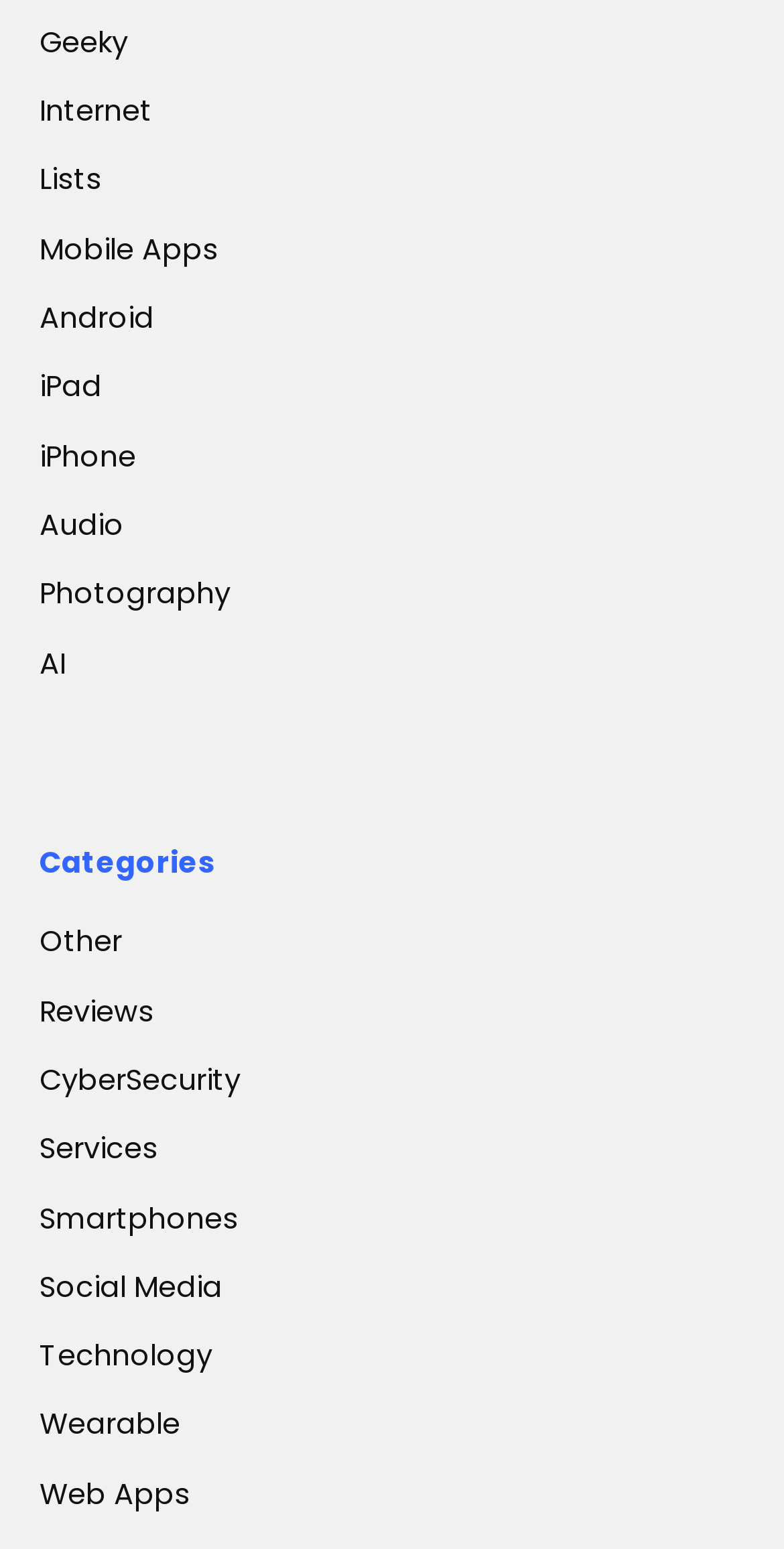Provide a brief response using a word or short phrase to this question:
How many categories are listed?

20